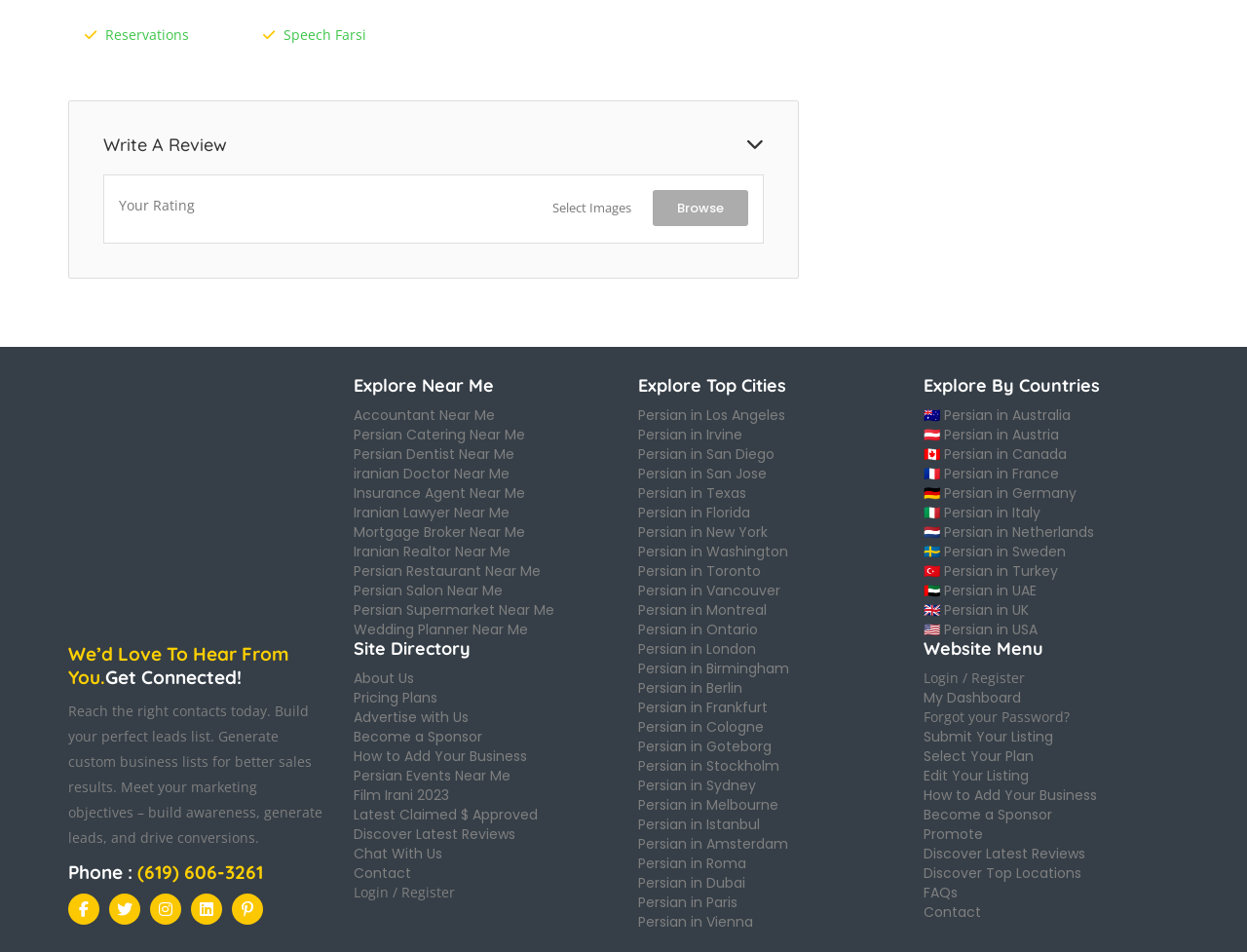Carefully examine the image and provide an in-depth answer to the question: What cities are listed on the webpage?

The webpage contains a section titled 'Explore Top Cities' that lists multiple cities, including Los Angeles, Irvine, San Diego, and others. This section appears to be a directory or listing of cities that are relevant to the webpage's content or target audience.